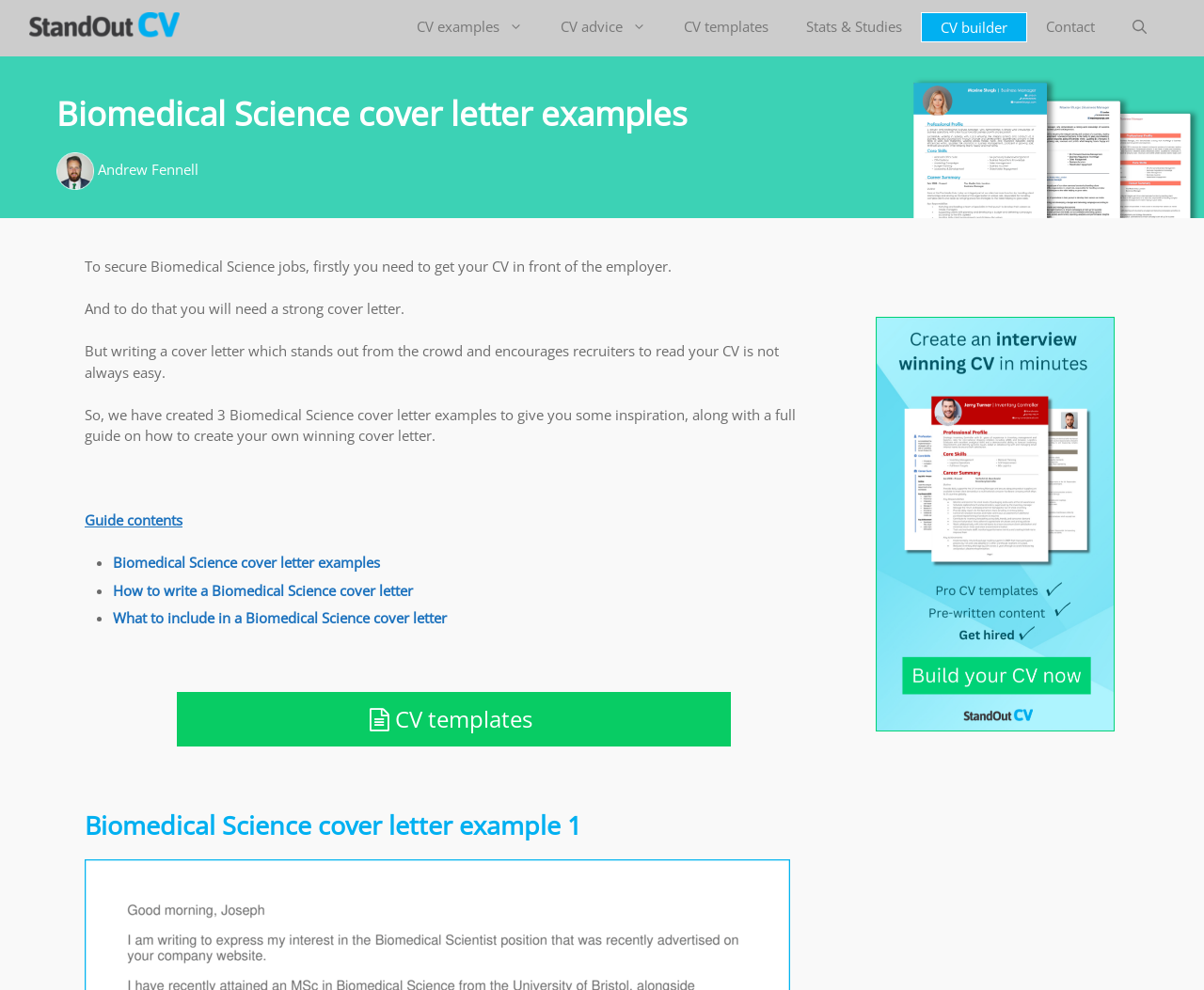Locate the bounding box coordinates of the region to be clicked to comply with the following instruction: "Open the CV examples page". The coordinates must be four float numbers between 0 and 1, in the form [left, top, right, bottom].

[0.33, 0.012, 0.45, 0.041]